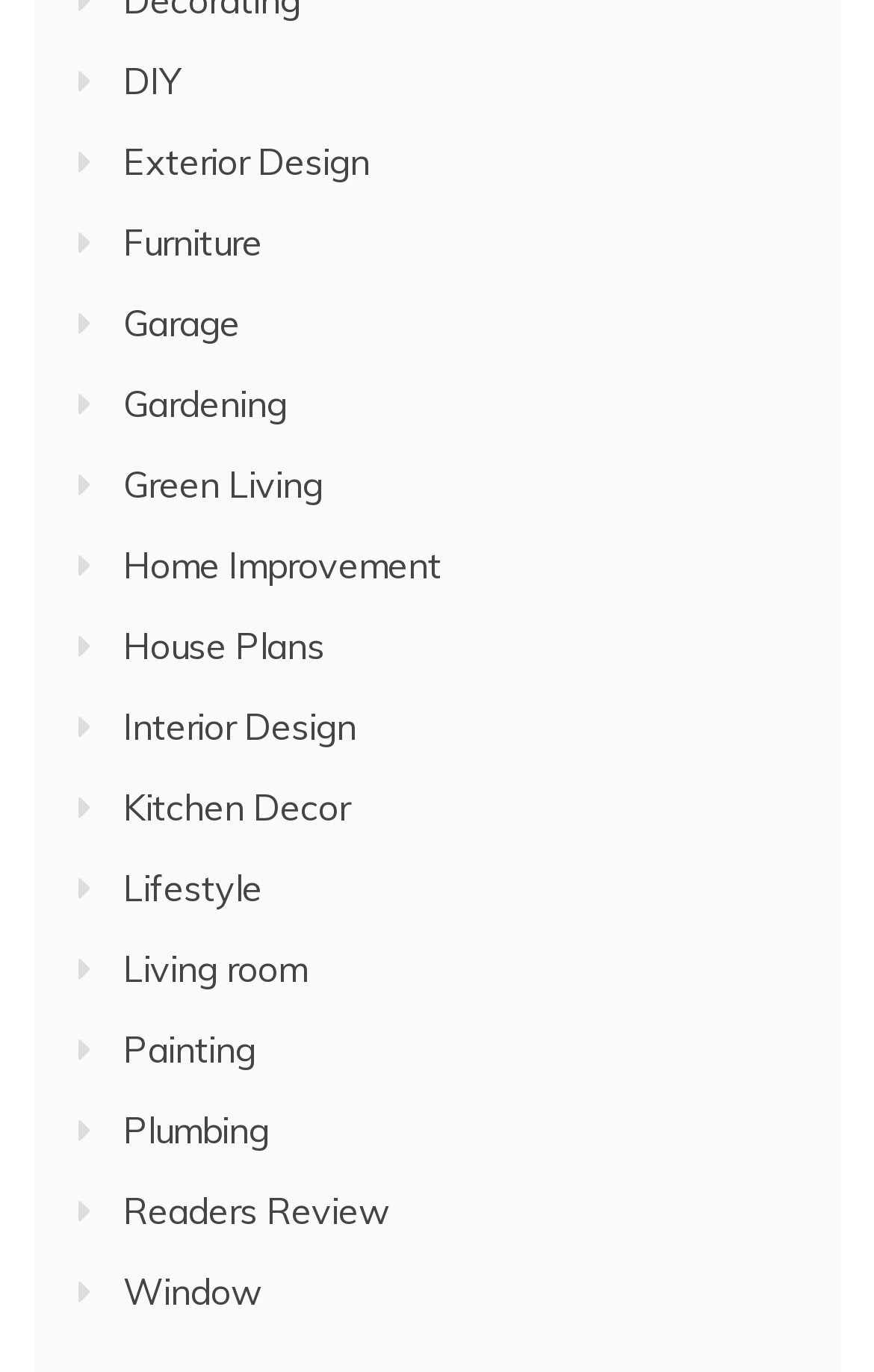Highlight the bounding box coordinates of the region I should click on to meet the following instruction: "explore Furniture".

[0.141, 0.16, 0.3, 0.193]